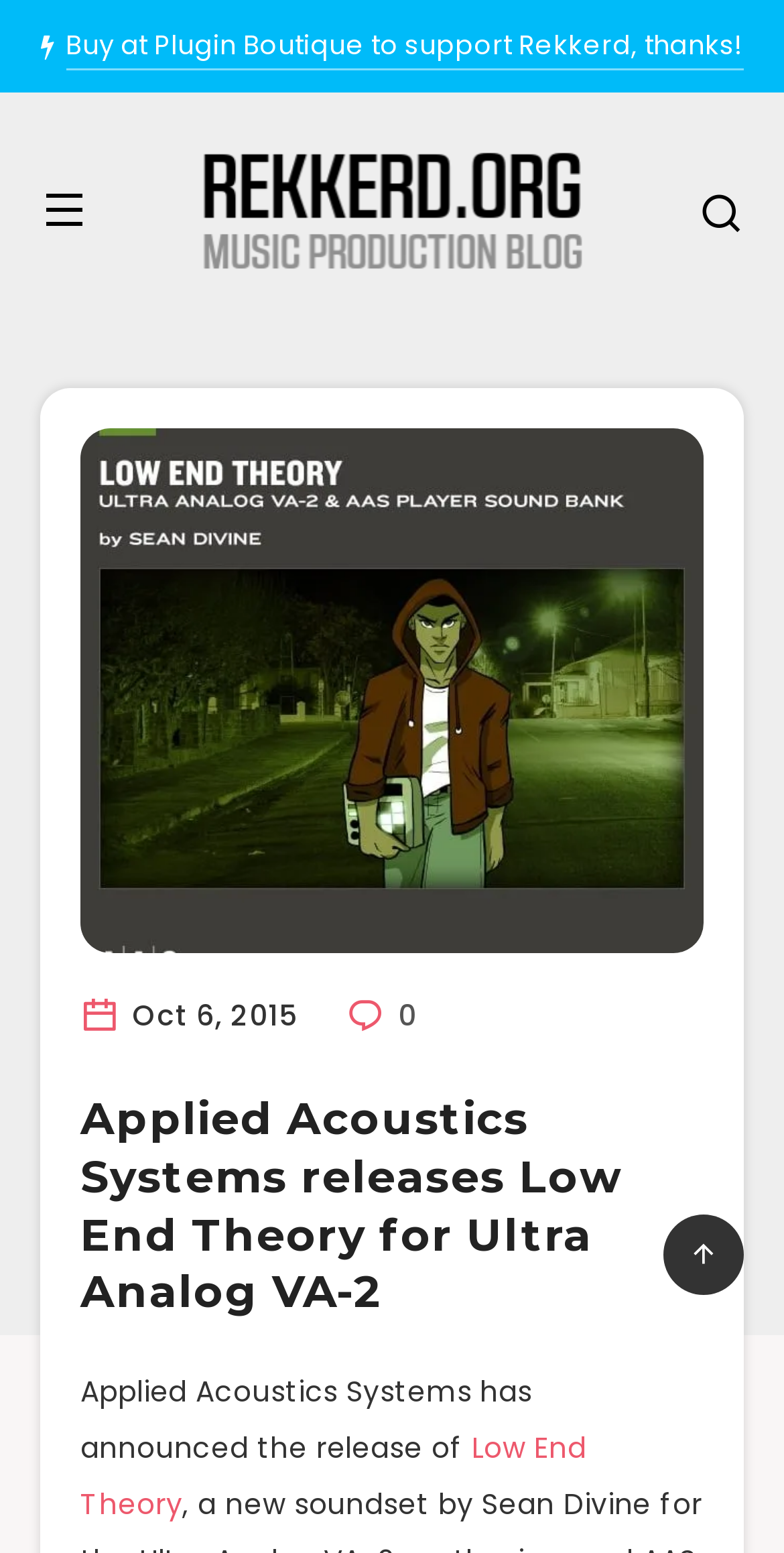Can you find the bounding box coordinates for the UI element given this description: "parent_node: Random posts"? Provide the coordinates as four float numbers between 0 and 1: [left, top, right, bottom].

[0.846, 0.782, 0.949, 0.834]